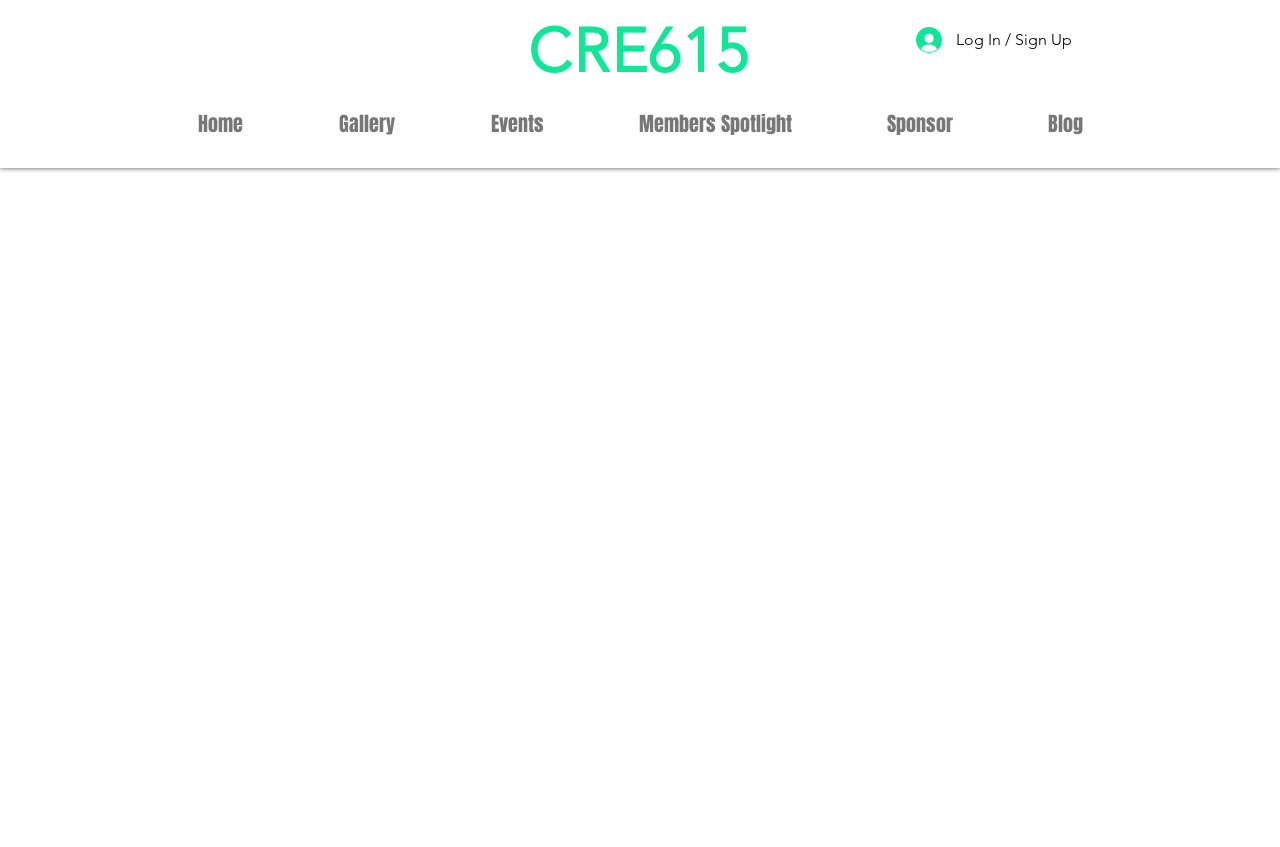What is the purpose of the 'Log In / Sign Up' button?
Based on the screenshot, provide a one-word or short-phrase response.

To log in or sign up